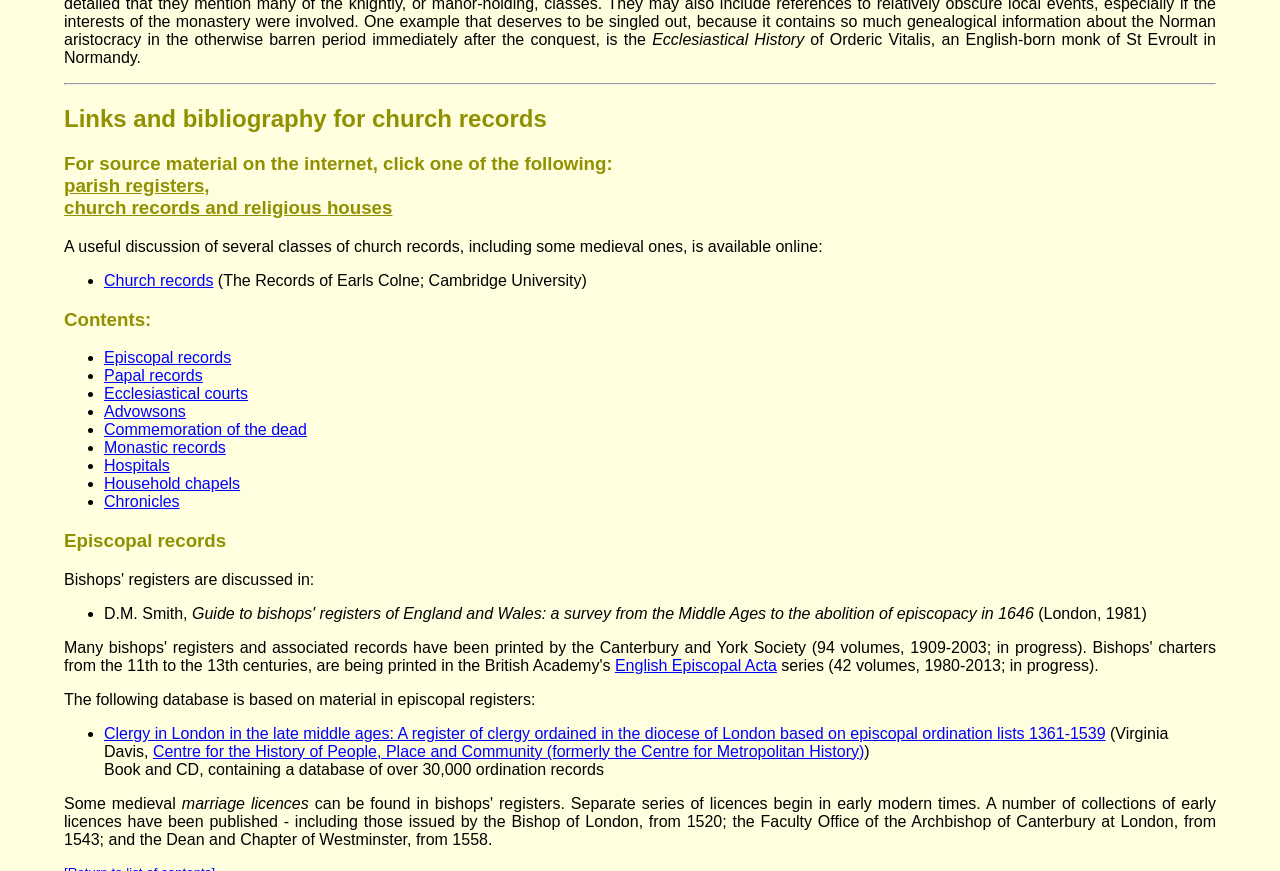Use the details in the image to answer the question thoroughly: 
What is the title of the webpage?

The title of the webpage is 'Ecclesiastical History' which is indicated by the StaticText element with ID 149 at the top of the webpage.